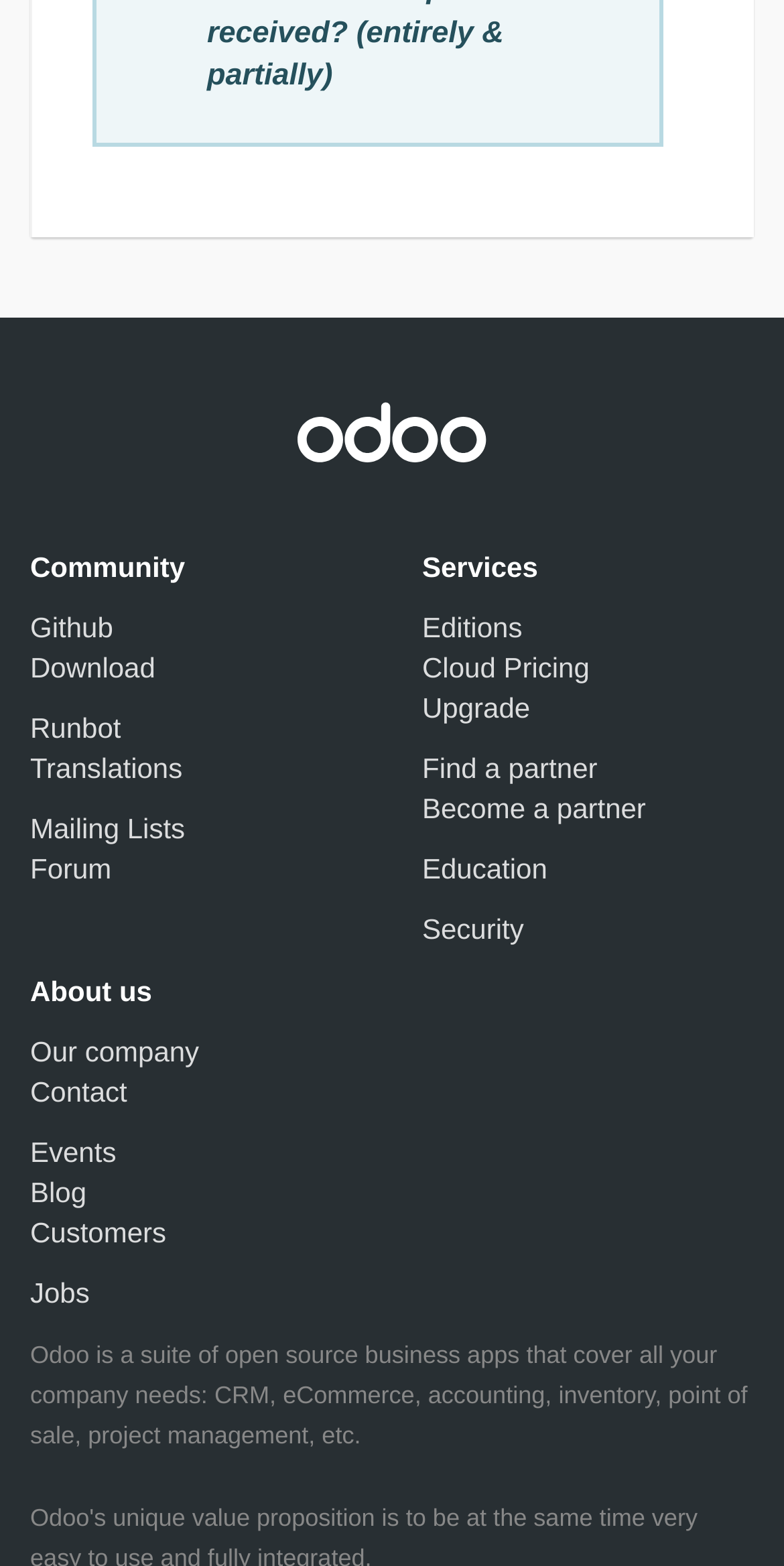Determine the bounding box coordinates of the clickable region to execute the instruction: "Explore the forum". The coordinates should be four float numbers between 0 and 1, denoted as [left, top, right, bottom].

[0.038, 0.544, 0.142, 0.565]